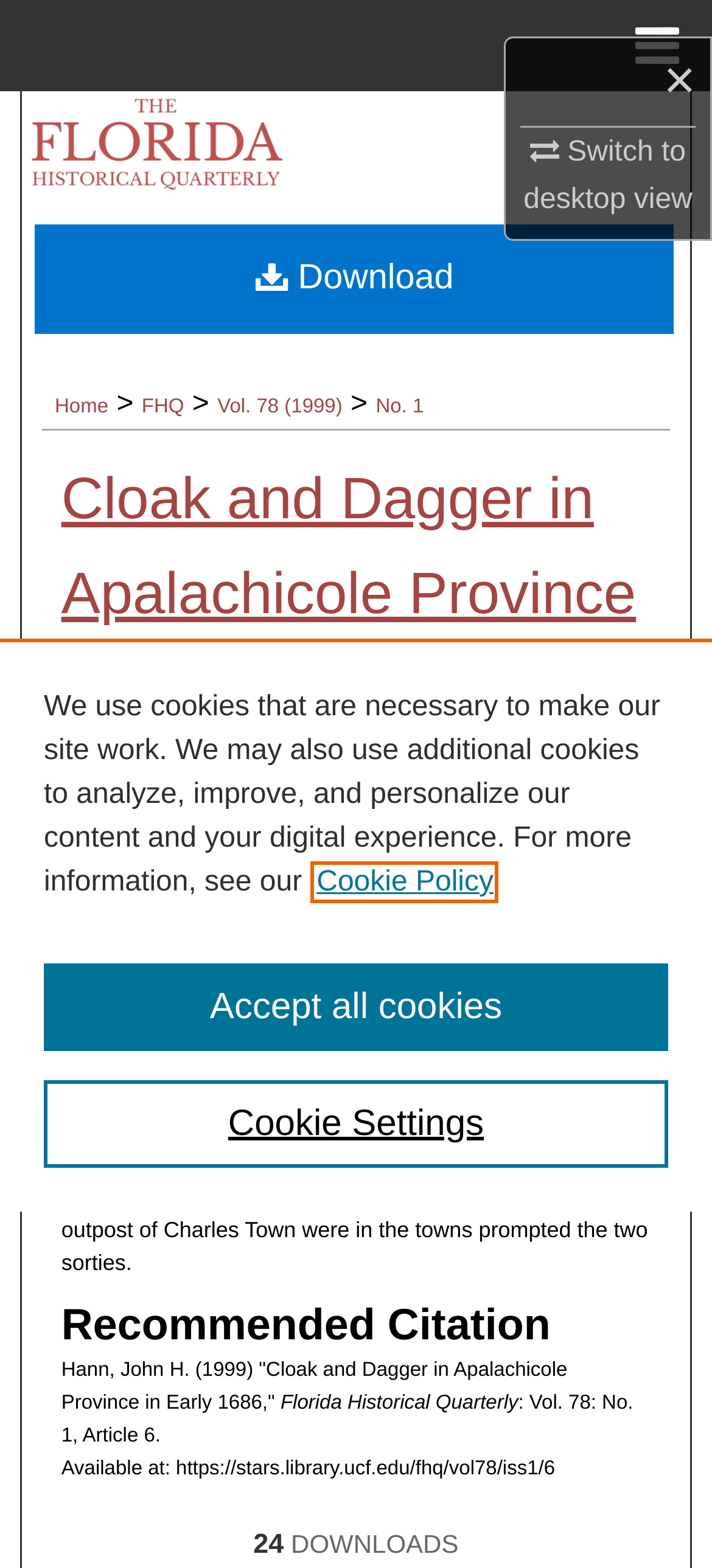Who is the author of the article?
Please utilize the information in the image to give a detailed response to the question.

I found the author's name by looking at the link element with the text 'John H. Hann' which is located under the 'Authors' heading.